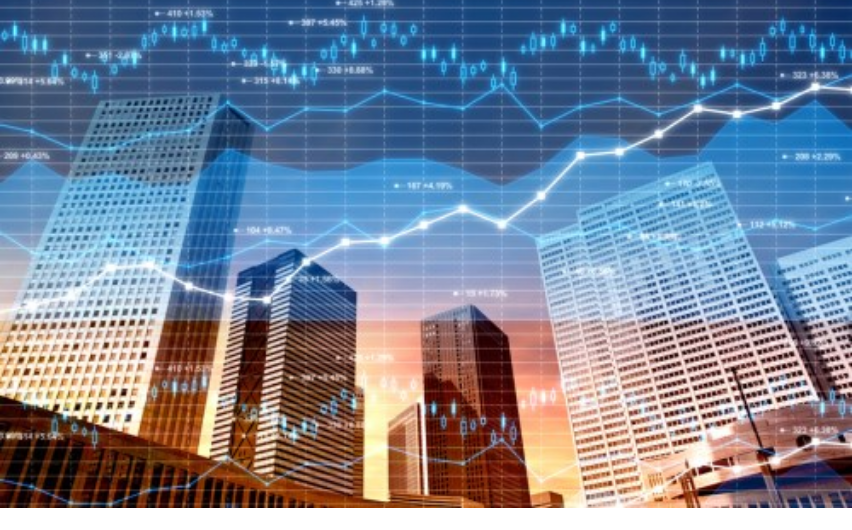What type of data is overlaid on the buildings?
Look at the image and provide a detailed response to the question.

The image shows a digital representation of fluctuating financial data, illustrated through line graphs and numerical indicators, overlaid on the buildings, suggesting a focus on economic activity.